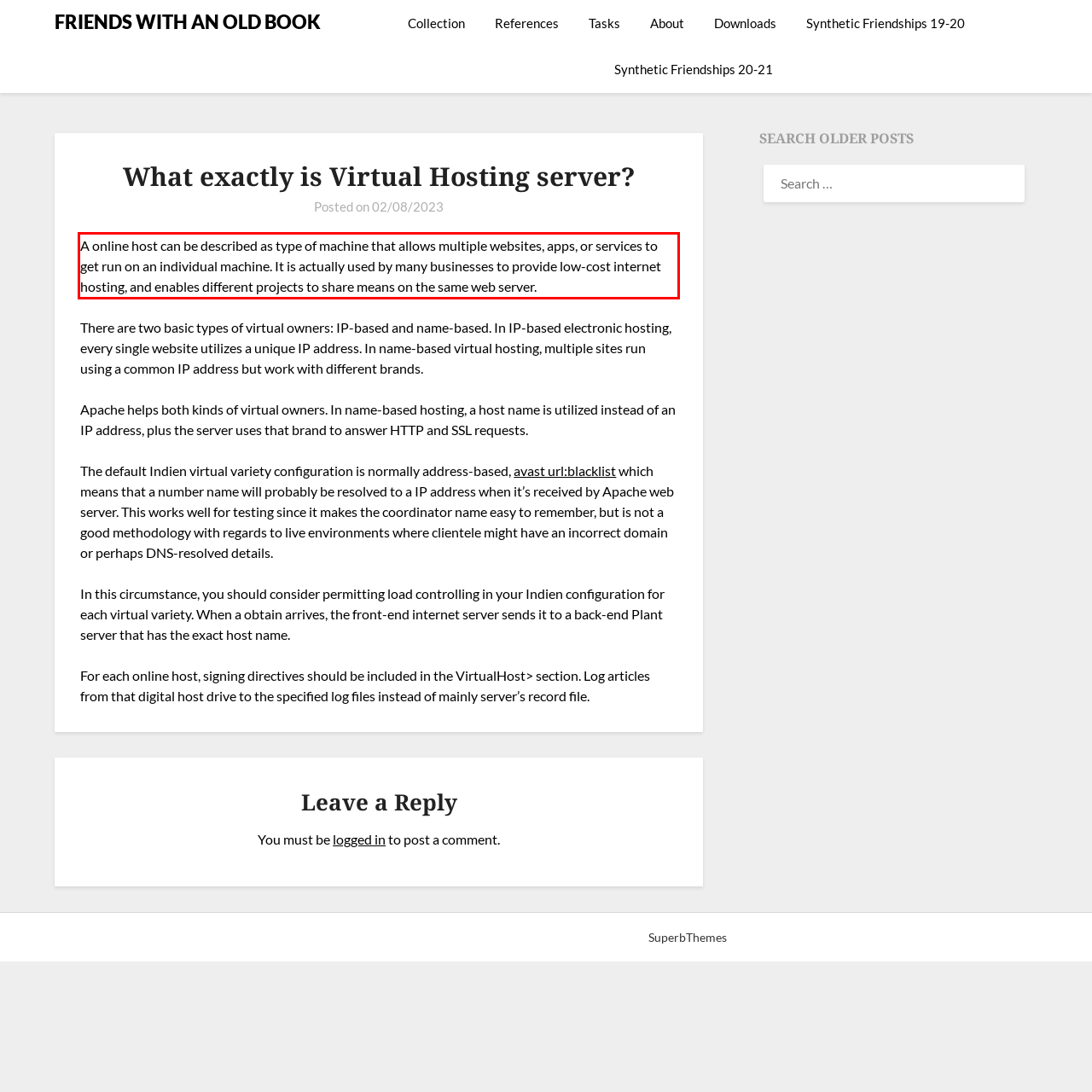Given a screenshot of a webpage with a red bounding box, extract the text content from the UI element inside the red bounding box.

A online host can be described as type of machine that allows multiple websites, apps, or services to get run on an individual machine. It is actually used by many businesses to provide low-cost internet hosting, and enables different projects to share means on the same web server.